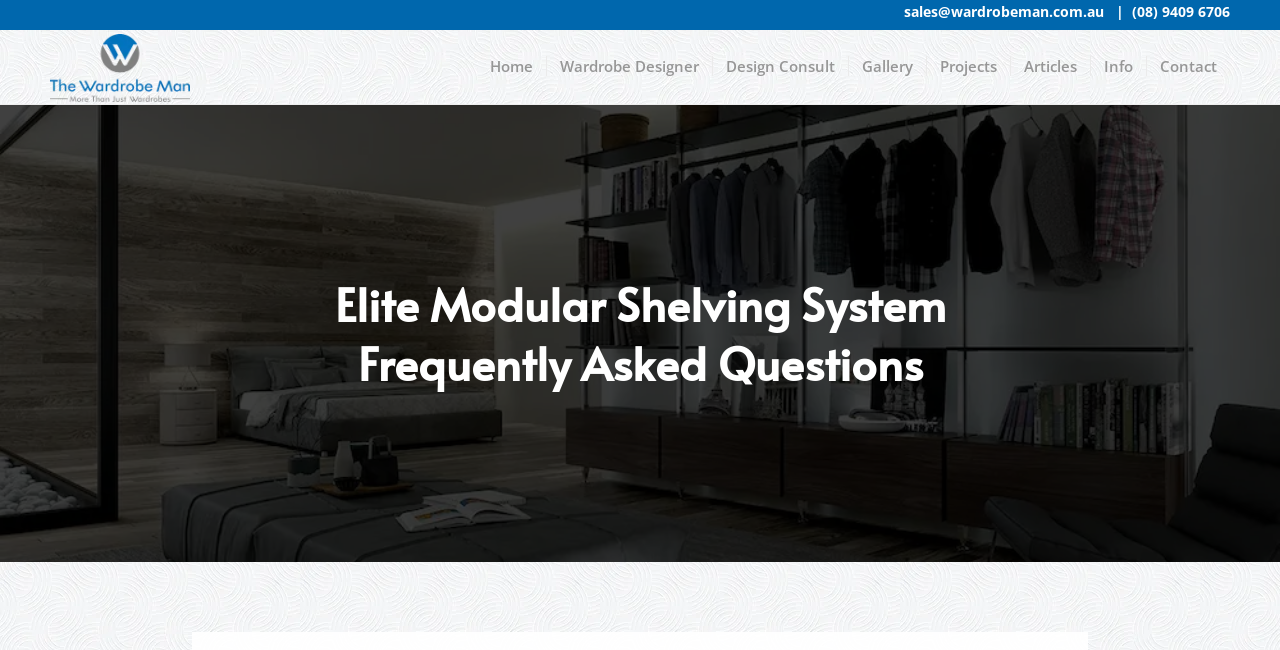Extract the bounding box coordinates for the HTML element that matches this description: "Contact". The coordinates should be four float numbers between 0 and 1, i.e., [left, top, right, bottom].

[0.895, 0.045, 0.961, 0.16]